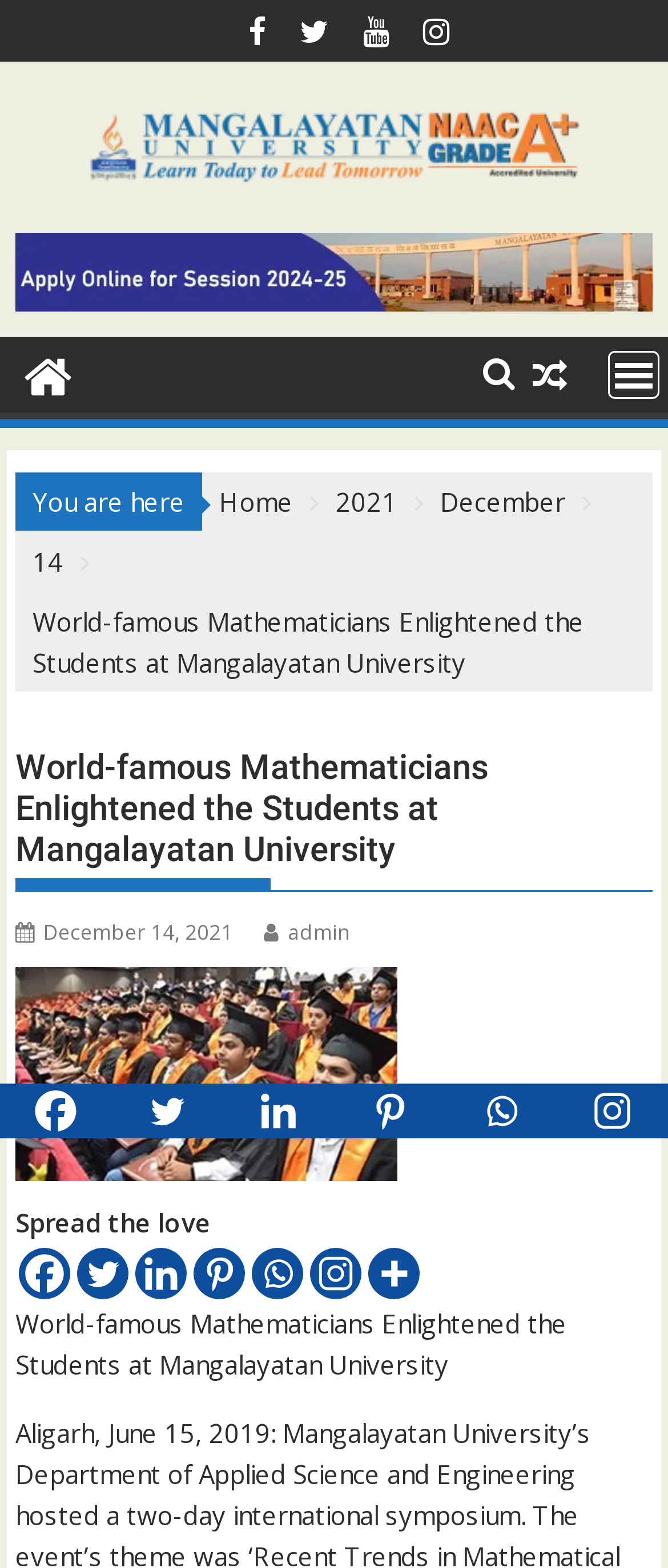Identify the bounding box coordinates of the clickable region required to complete the instruction: "Go to the Home page". The coordinates should be given as four float numbers within the range of 0 and 1, i.e., [left, top, right, bottom].

[0.328, 0.309, 0.438, 0.331]